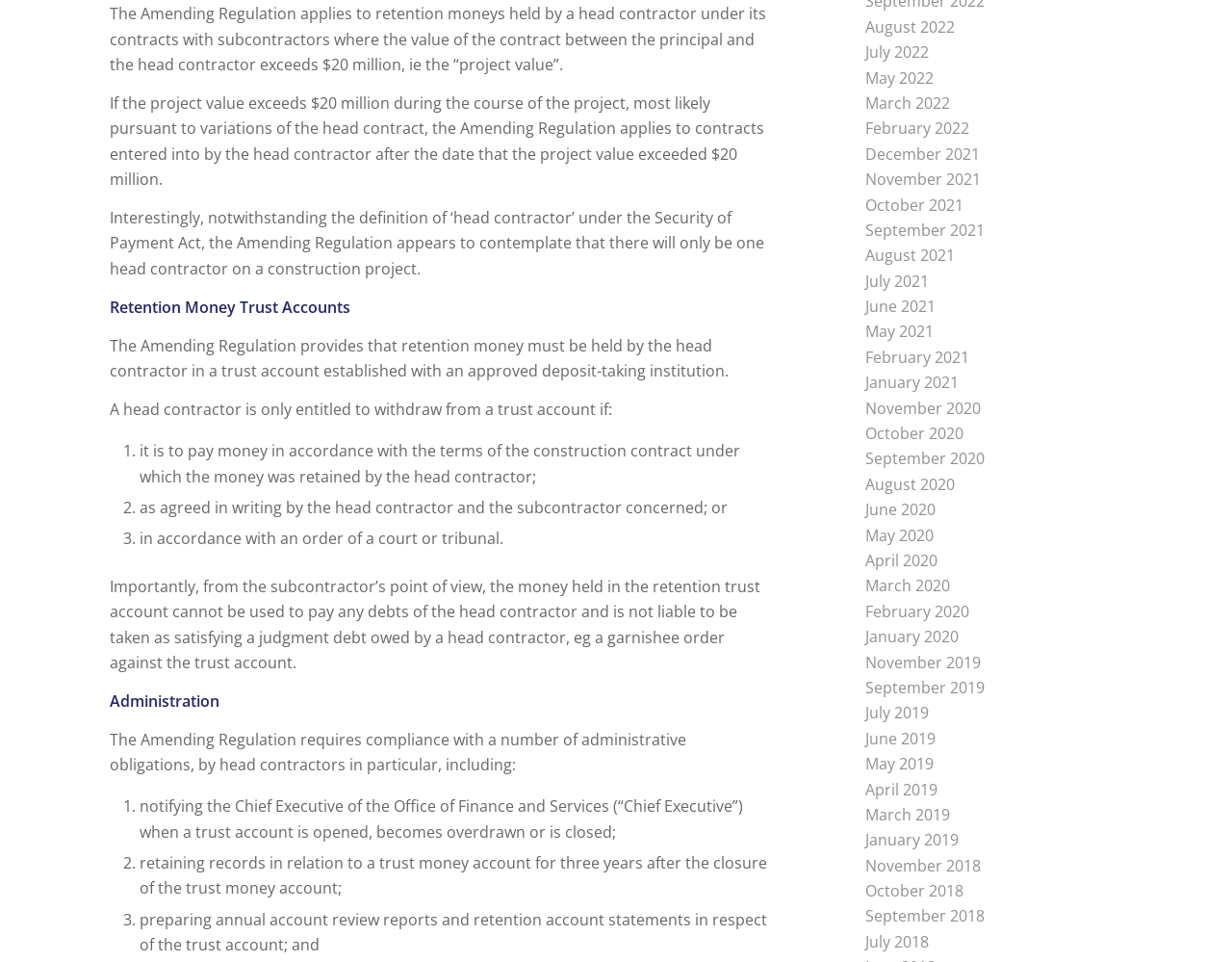Please specify the bounding box coordinates in the format (top-left x, top-left y, bottom-right x, bottom-right y), with all values as floating point numbers between 0 and 1. Identify the bounding box of the UI element described by: October 2018

[0.703, 0.915, 0.782, 0.937]